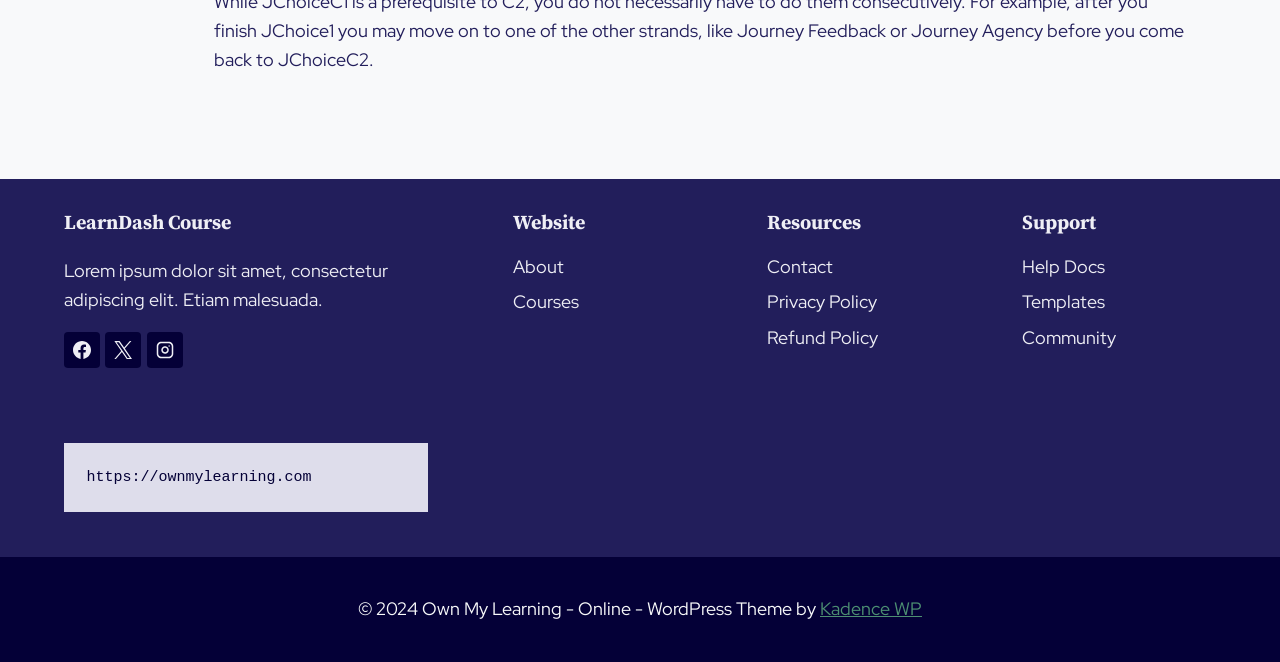Determine the bounding box coordinates of the section to be clicked to follow the instruction: "Visit the 'Home' page". The coordinates should be given as four float numbers between 0 and 1, formatted as [left, top, right, bottom].

None